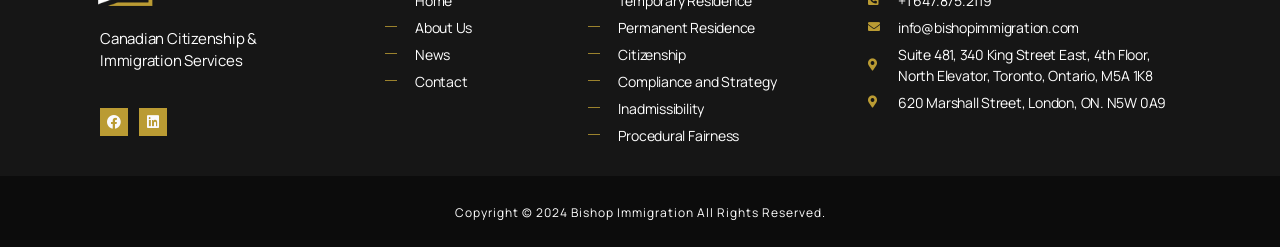What is the email address of Bishop Immigration?
Refer to the image and respond with a one-word or short-phrase answer.

info@bishopimmigration.com